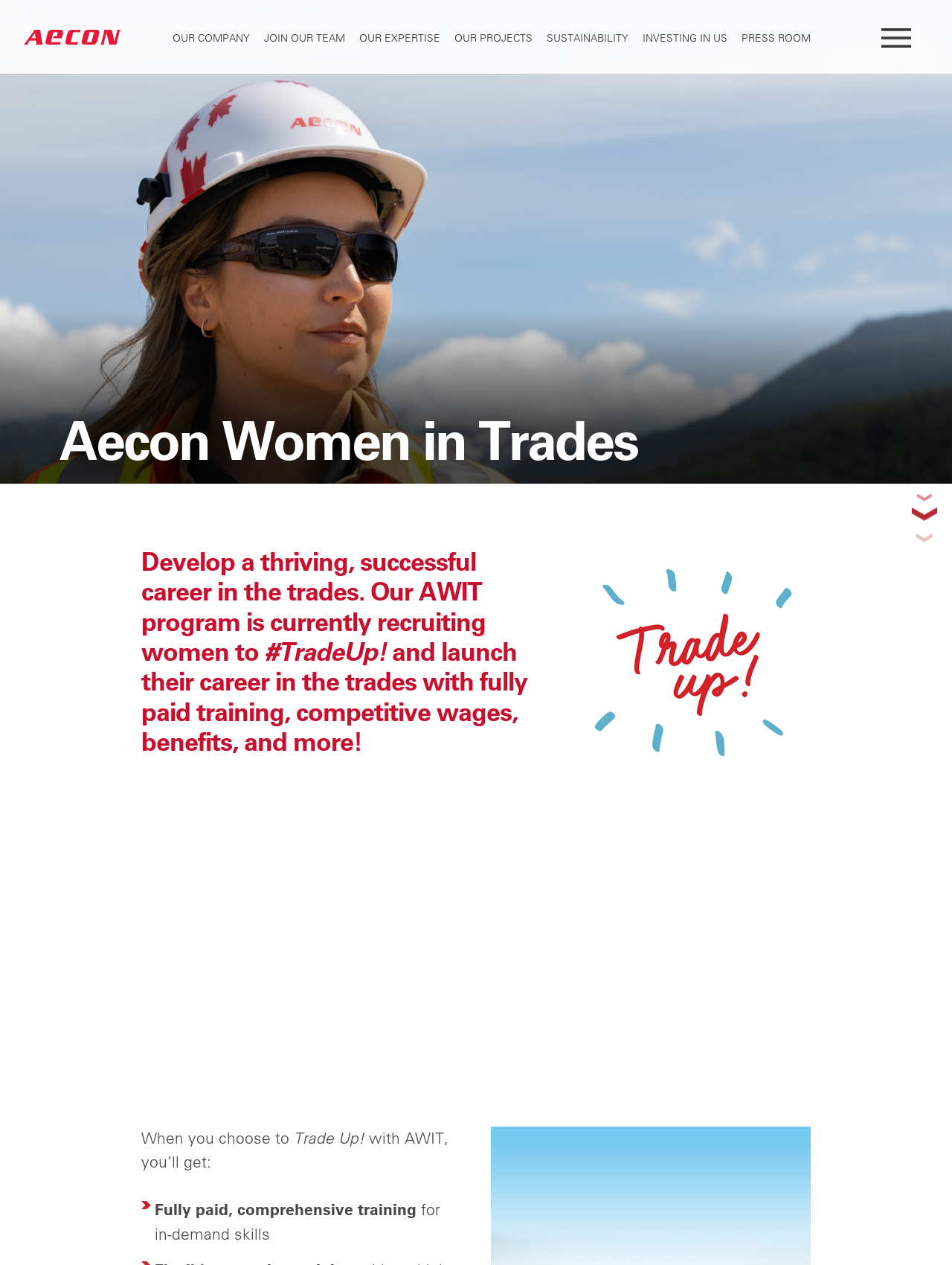Locate the bounding box of the UI element described in the following text: "Join Our Team".

[0.277, 0.024, 0.362, 0.036]